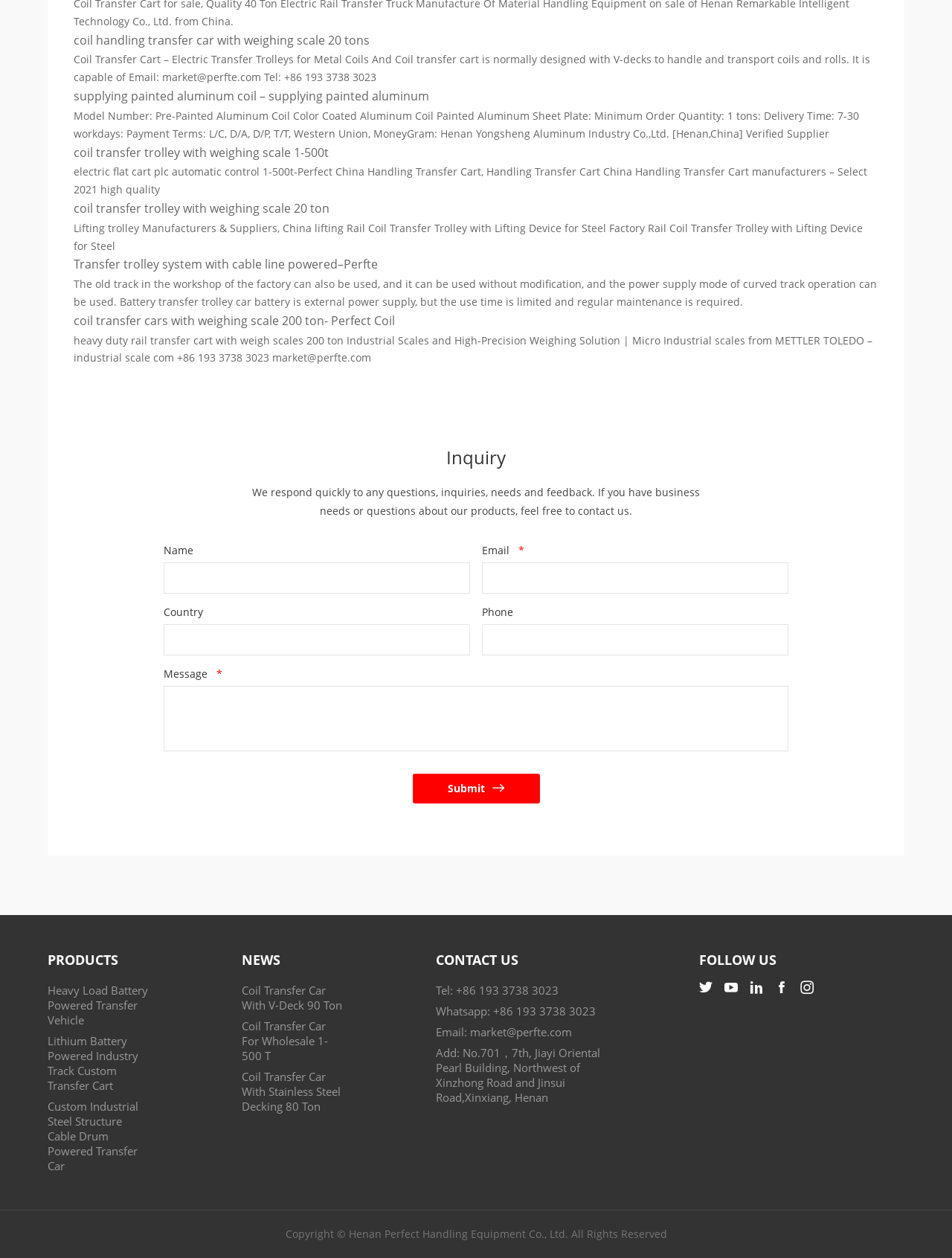Provide your answer in one word or a succinct phrase for the question: 
What is the weight capacity of the heavy duty rail transfer cart?

200 ton